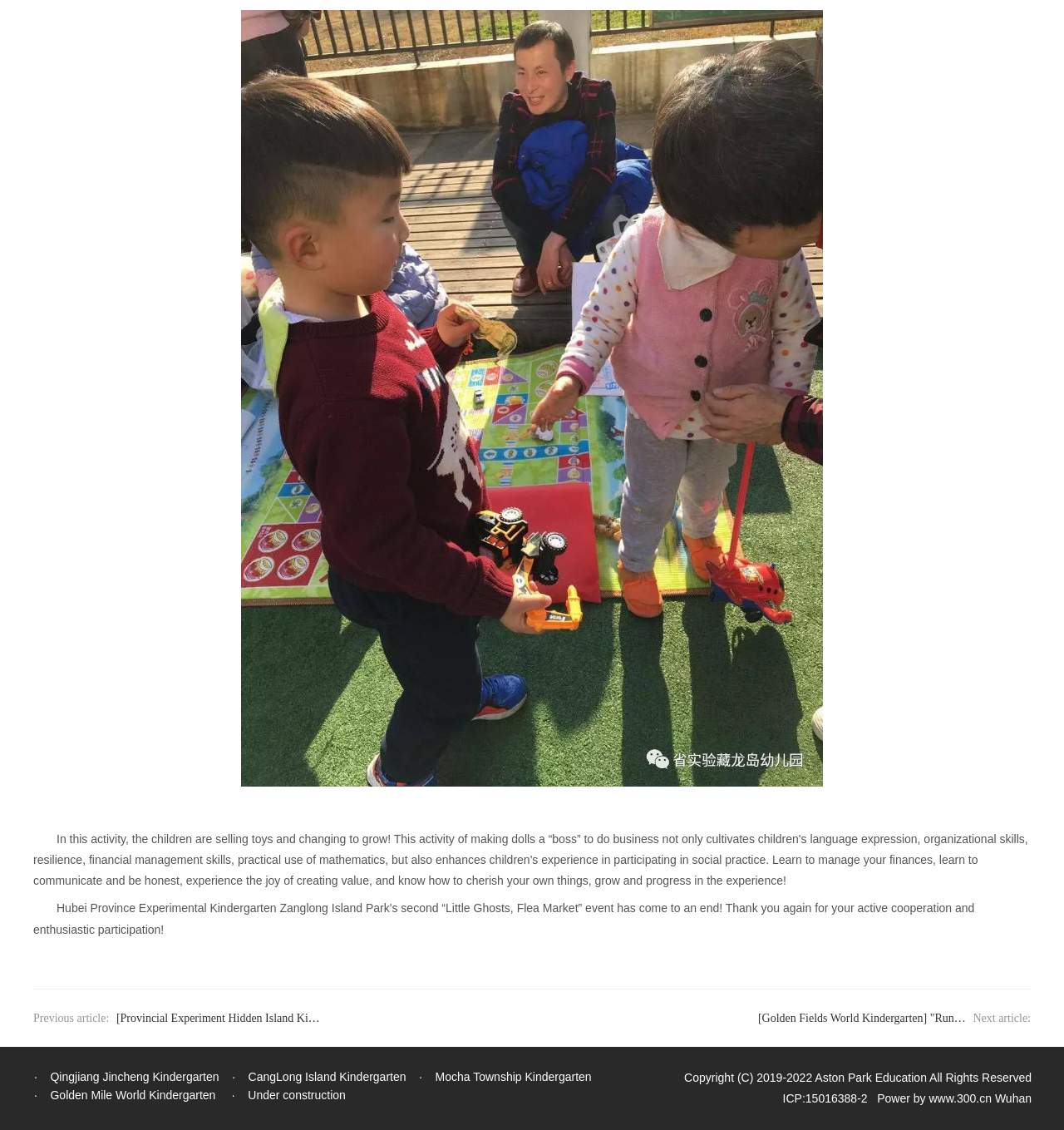Please give a succinct answer to the question in one word or phrase:
What is the copyright year range mentioned on the webpage?

2019-2022